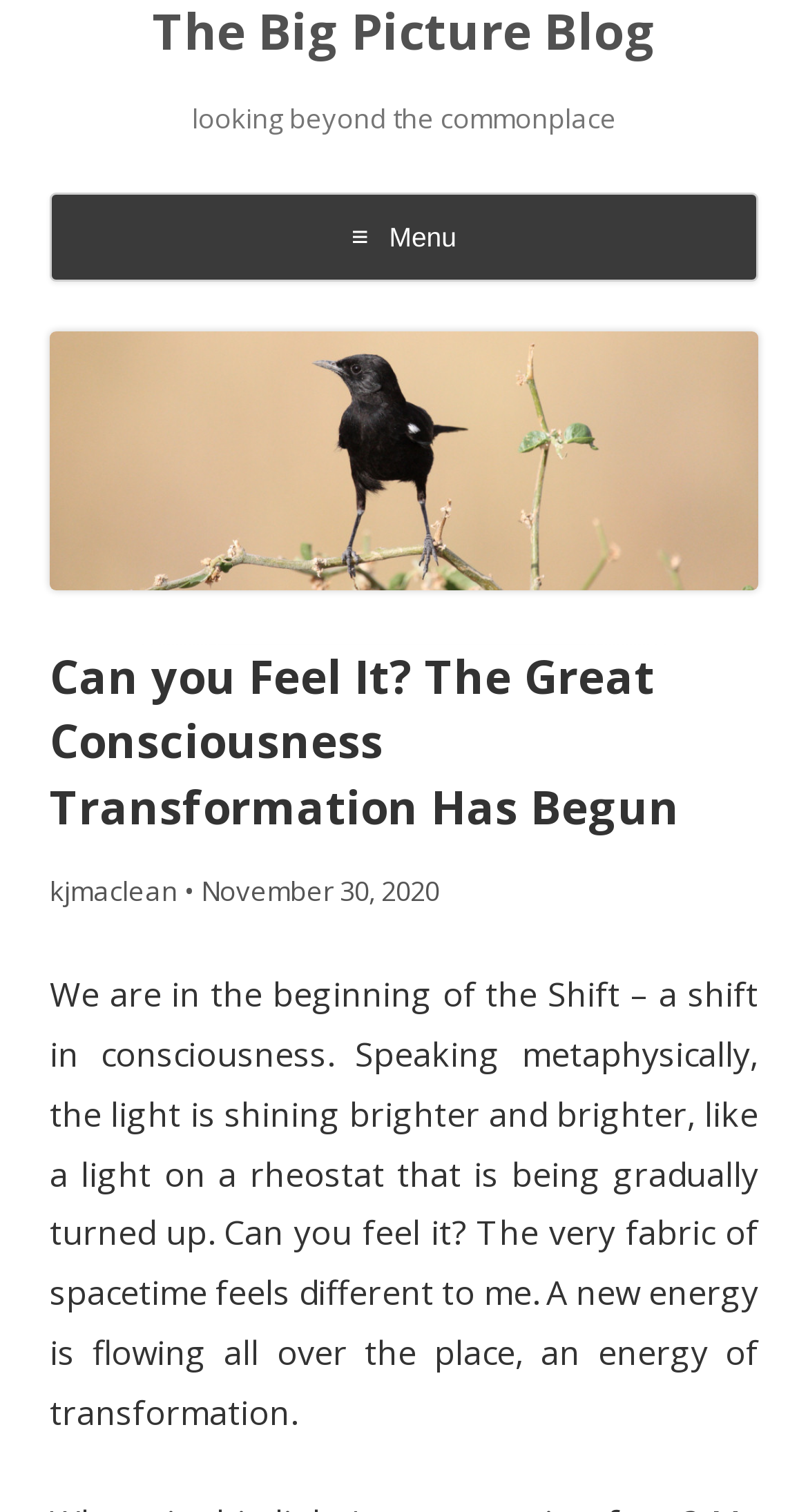What is the name of the blog?
Make sure to answer the question with a detailed and comprehensive explanation.

The name of the blog can be found in the heading element with bounding box coordinates [0.062, 0.0, 0.938, 0.042] and also in the link element with bounding box coordinates [0.188, 0.0, 0.812, 0.042].